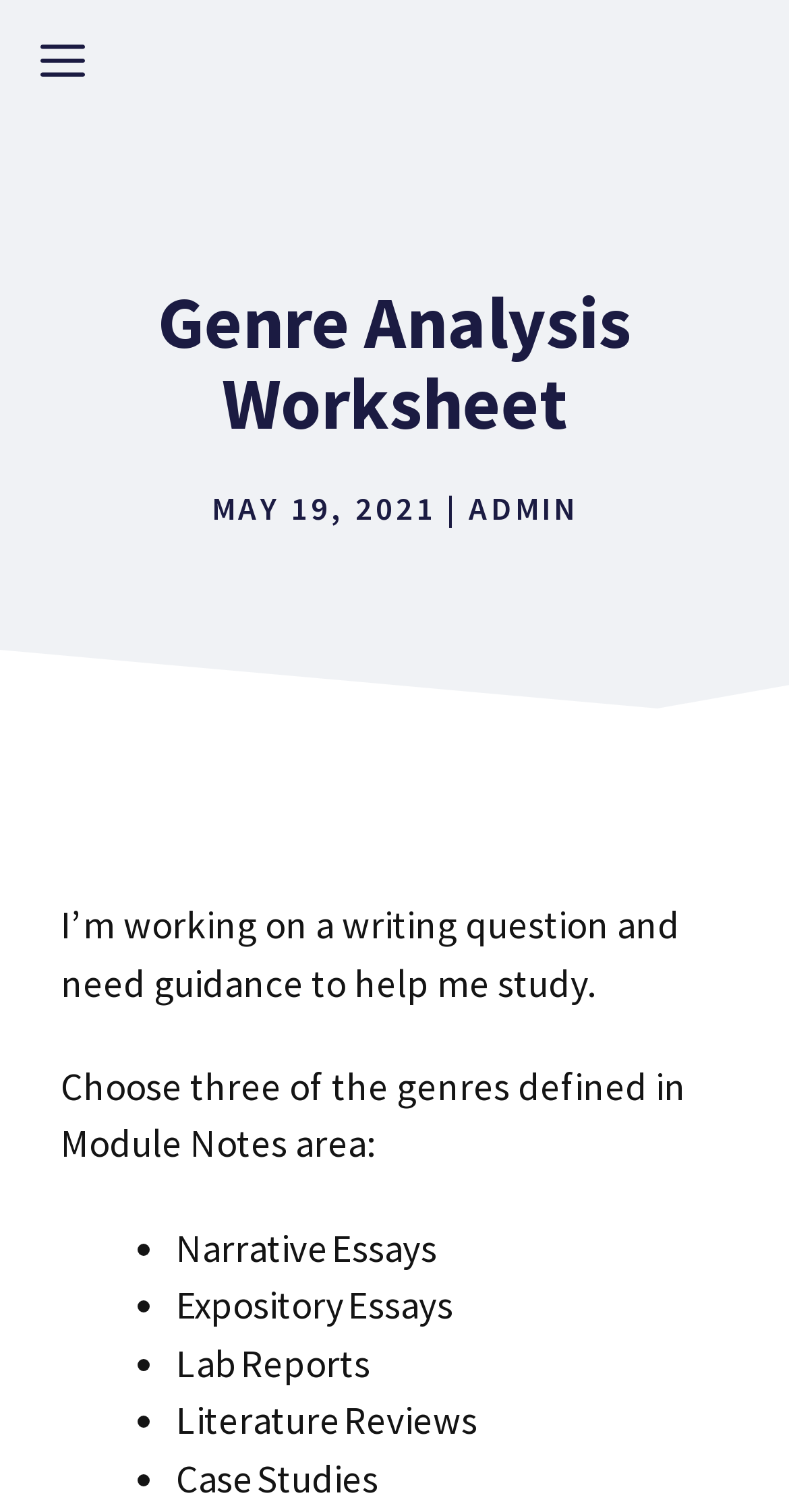Extract the primary header of the webpage and generate its text.

Genre Analysis Worksheet